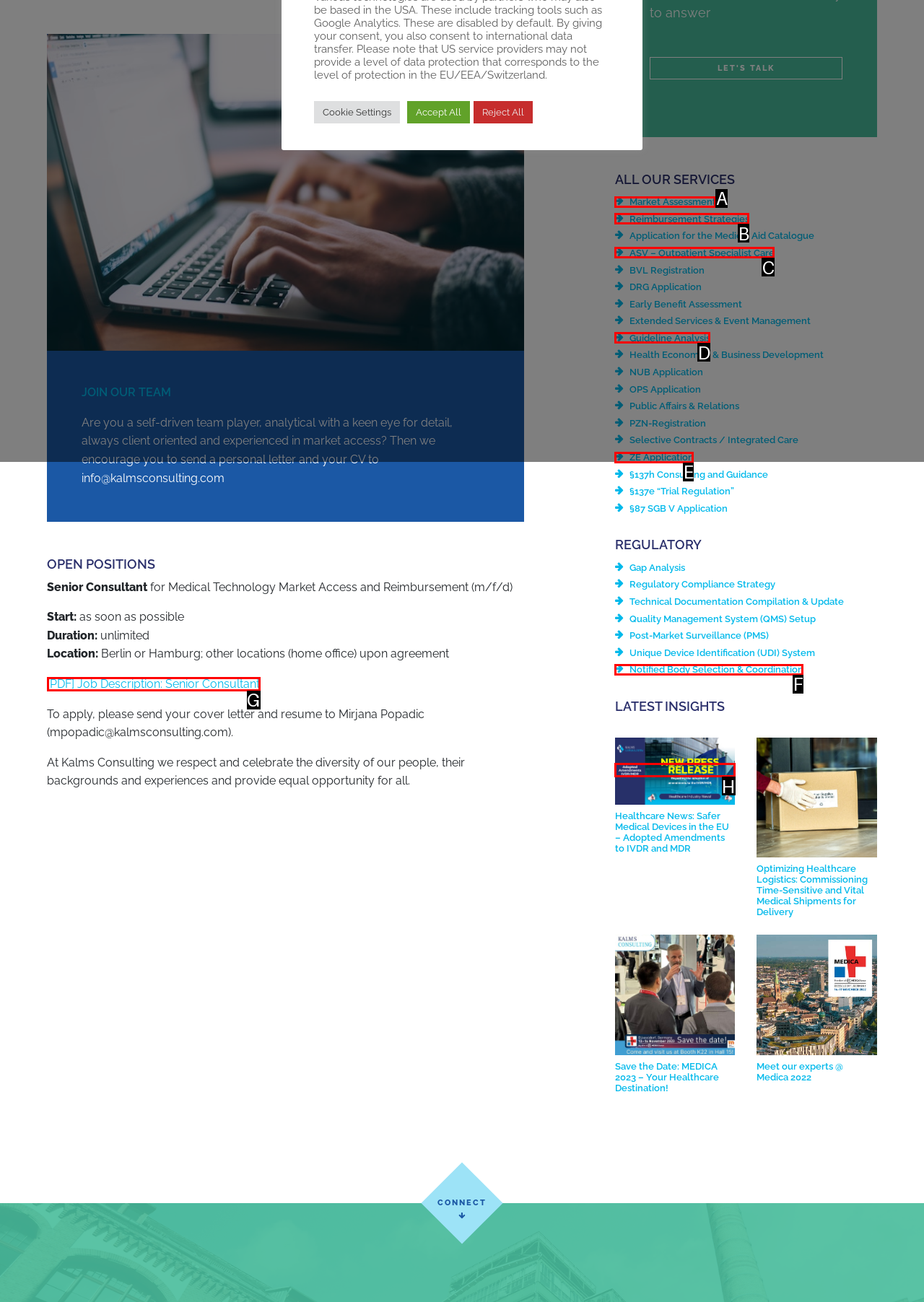Identify the HTML element that corresponds to the following description: Market Assessment. Provide the letter of the correct option from the presented choices.

A